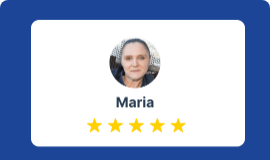Give a detailed account of the contents of the image.

The image features a stylish review card showcasing a customer named Maria. Her profile picture, framed in a circular format, is displayed prominently above her name. Maria's name is highlighted in bold, followed by a row of five yellow stars that indicate a top rating, reflecting her satisfaction with the service. The blue background of the card enhances the overall aesthetic, adding a vibrant touch. This layout emphasizes the positive feedback she has given, likely for a service provided, underscoring the high level of customer satisfaction associated with the company.